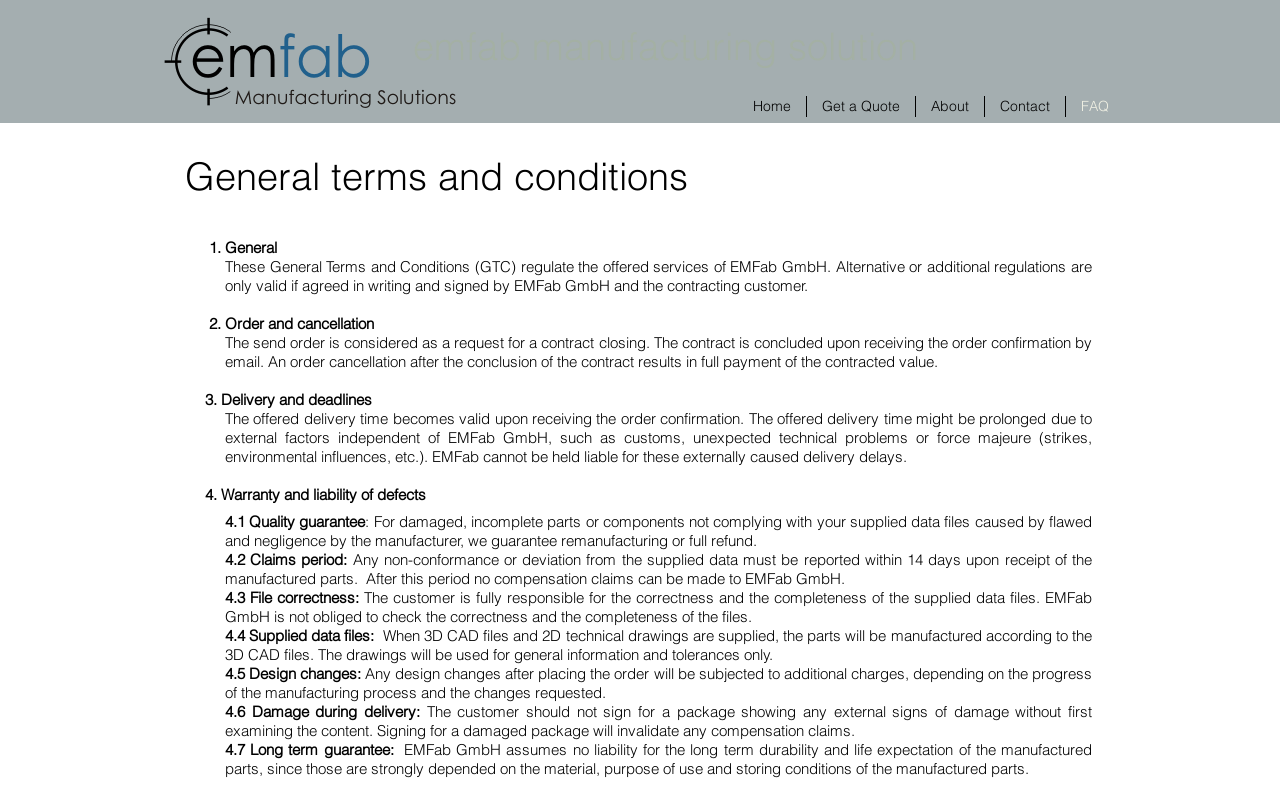Determine the bounding box for the described HTML element: "The Campaign For Better Transport". Ensure the coordinates are four float numbers between 0 and 1 in the format [left, top, right, bottom].

None